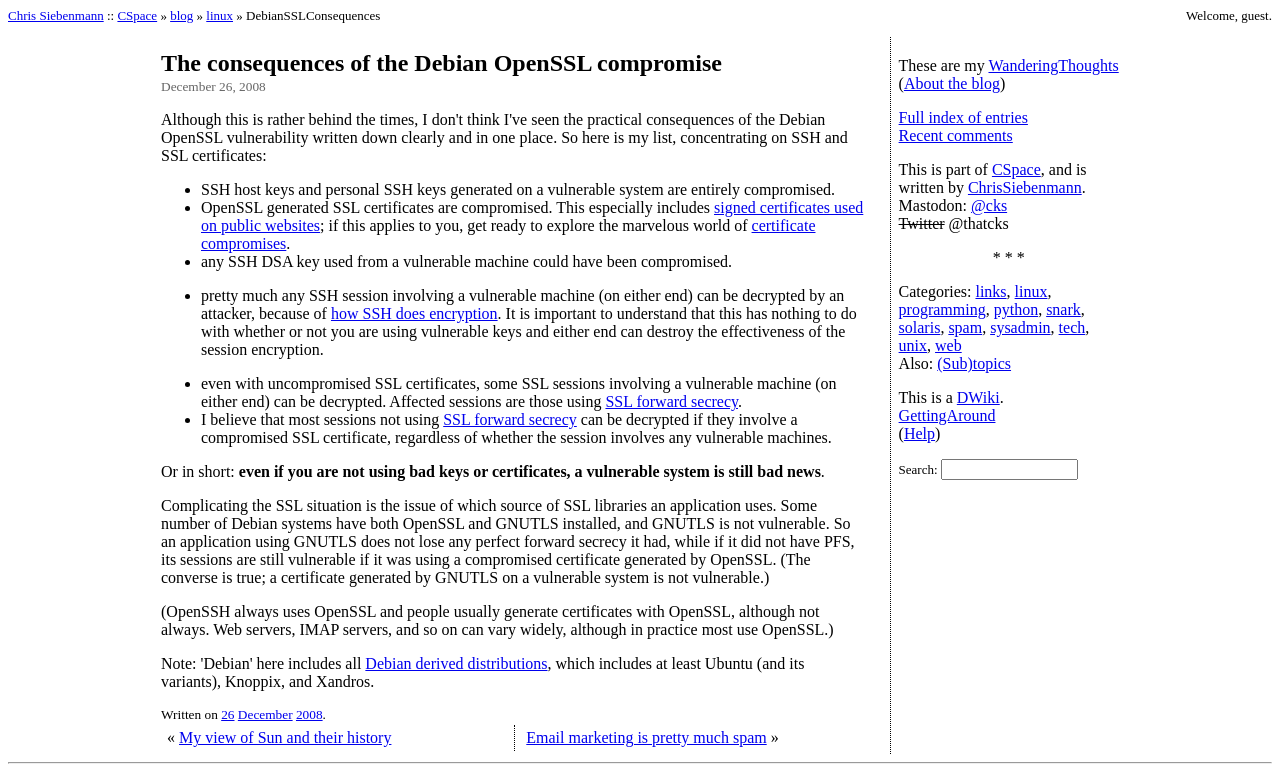Can you find the bounding box coordinates for the element to click on to achieve the instruction: "Check the category of links"?

[0.762, 0.369, 0.786, 0.392]